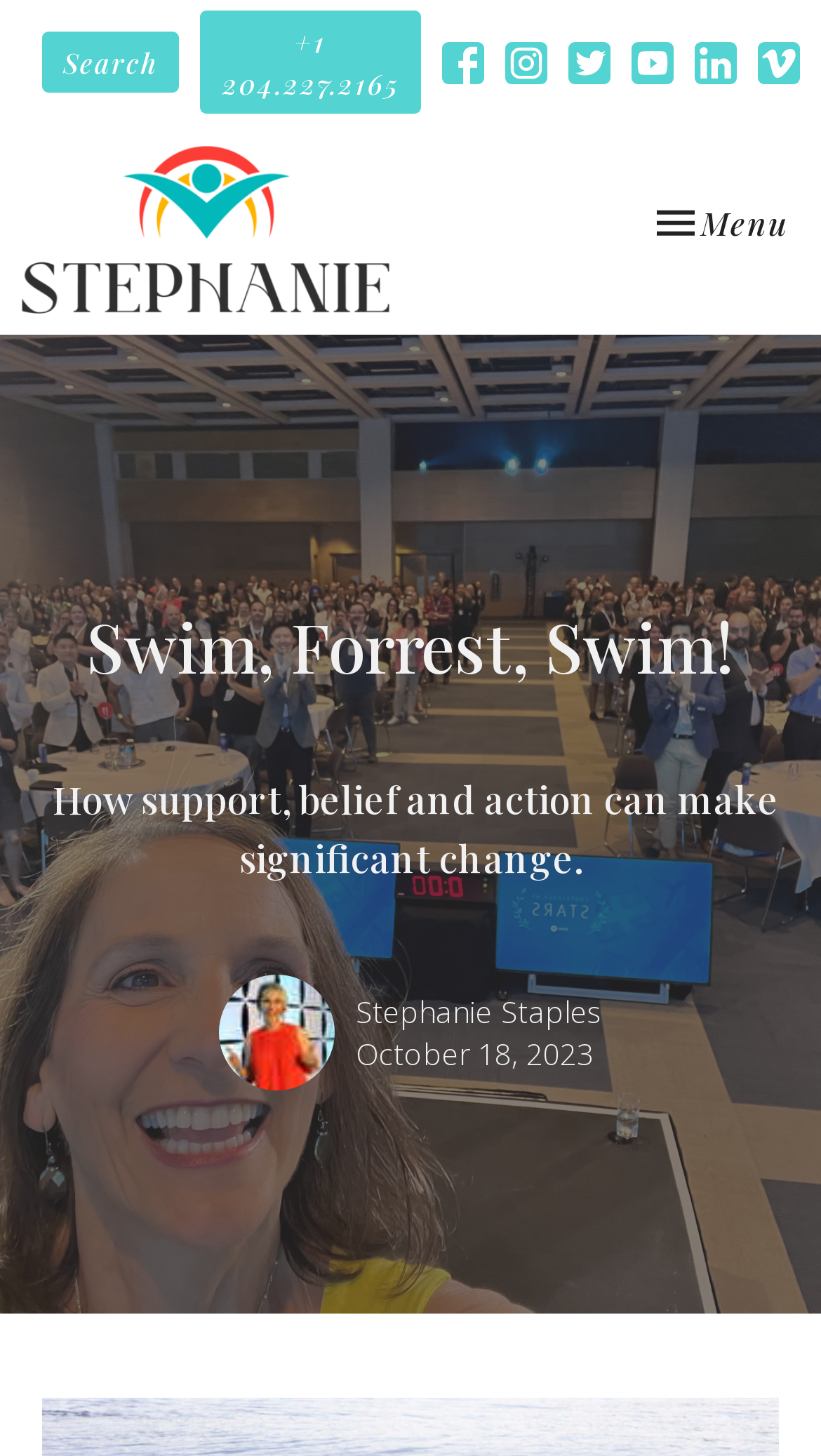Using the provided element description: "parent_node: Toggle navigation", identify the bounding box coordinates. The coordinates should be four floats between 0 and 1 in the order [left, top, right, bottom].

[0.026, 0.1, 0.474, 0.216]